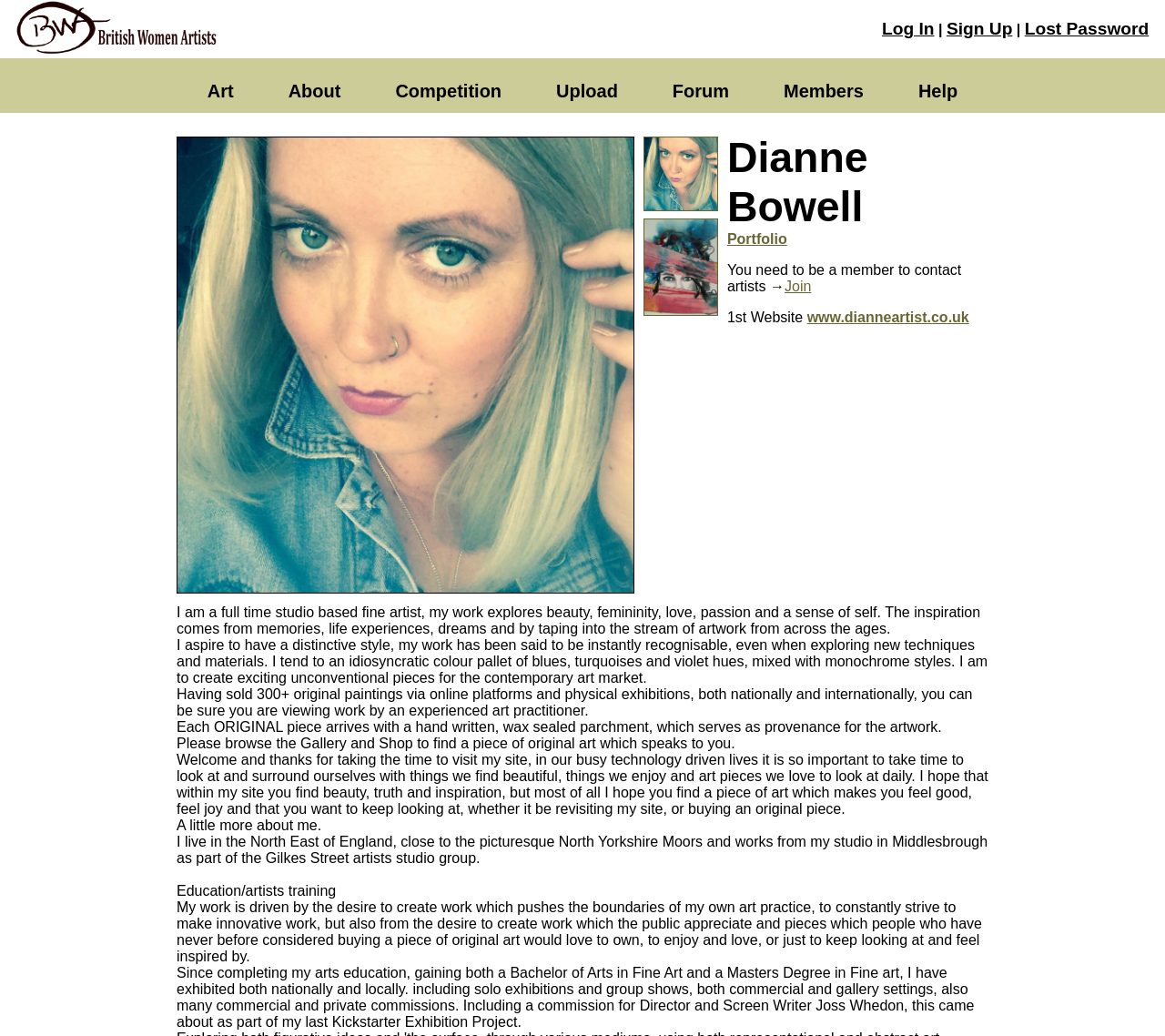Please identify the bounding box coordinates of the area that needs to be clicked to fulfill the following instruction: "Visit the 'British Women Artists' website."

[0.013, 0.0, 0.187, 0.053]